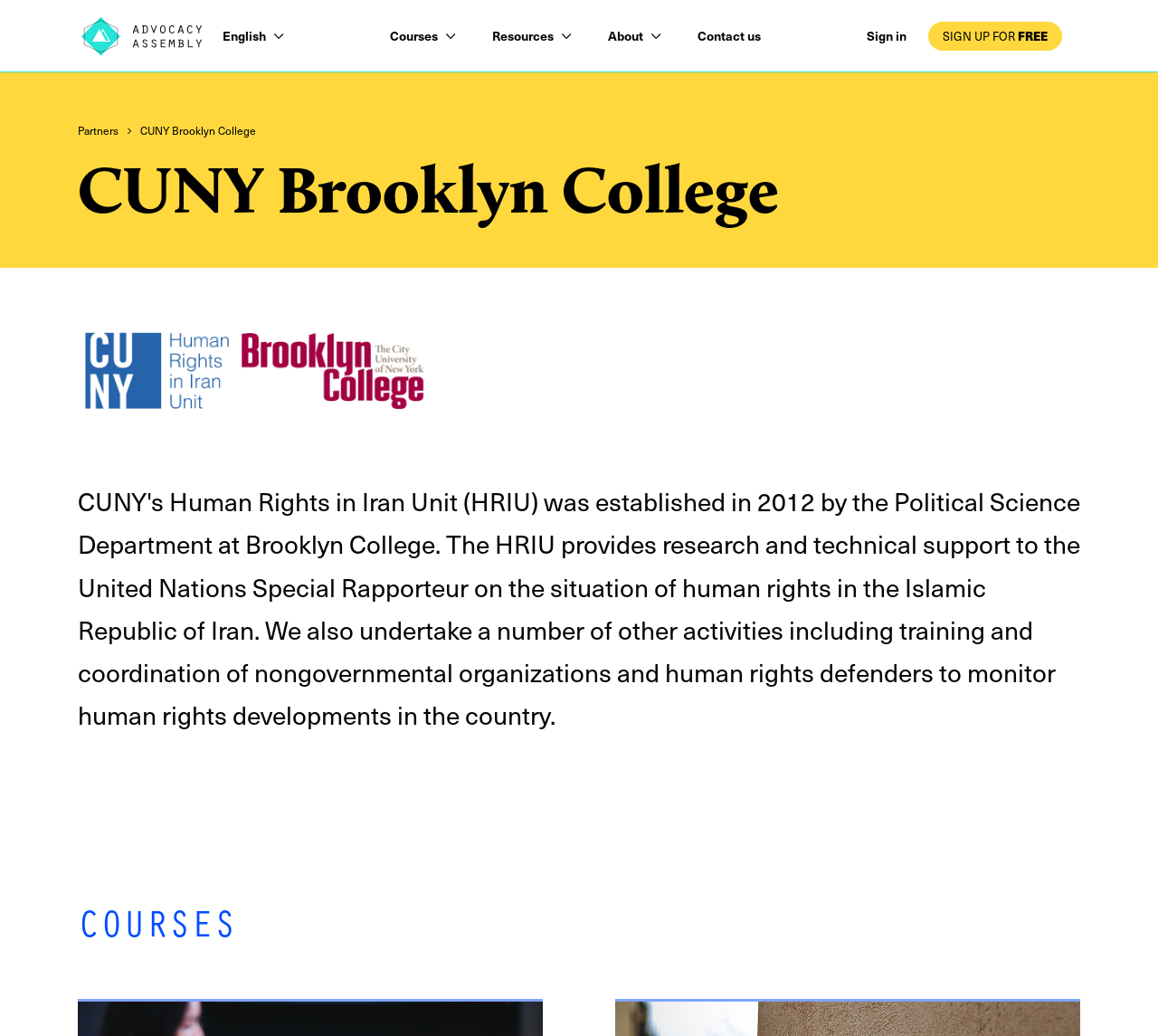Respond with a single word or phrase for the following question: 
Is the 'Advocacy Assembly' image a link?

Yes